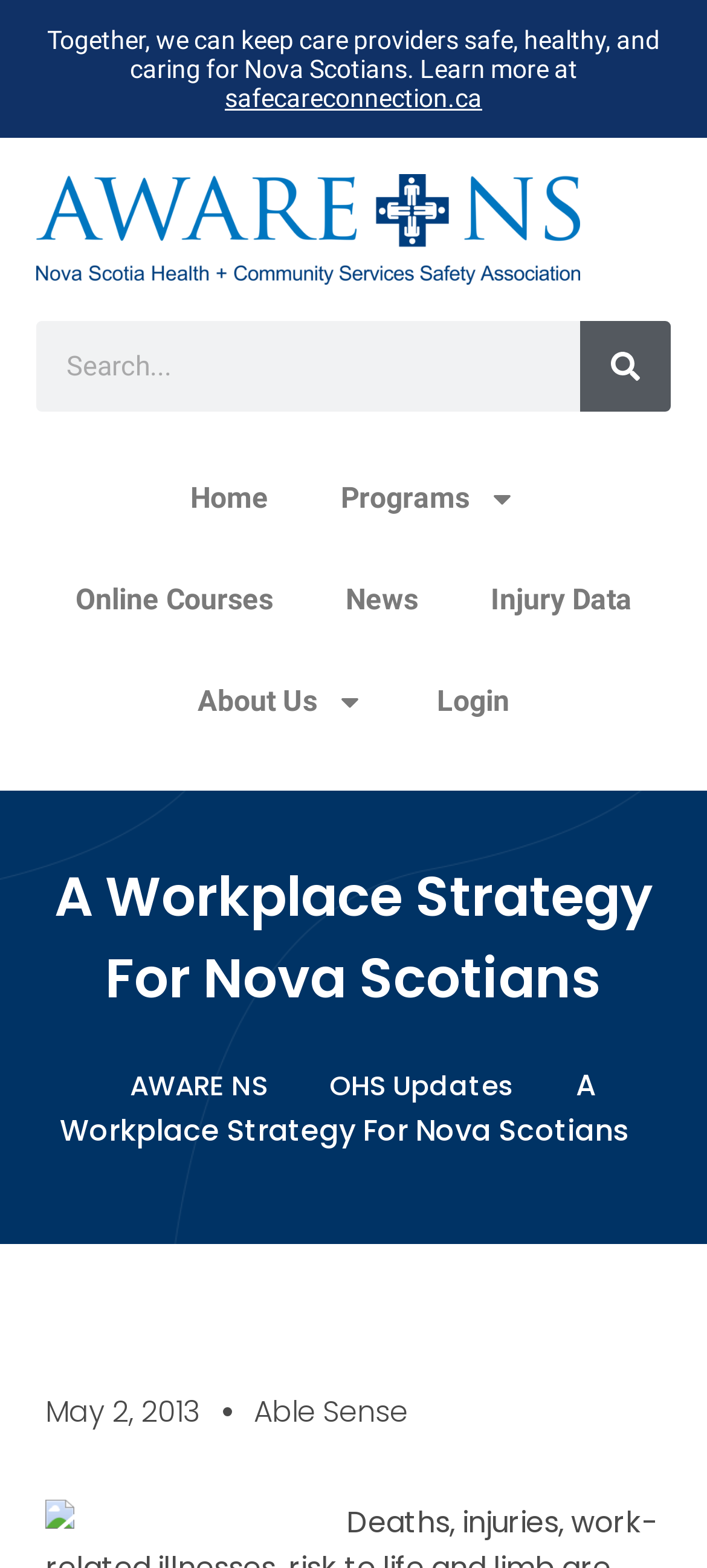Please provide a comprehensive answer to the question below using the information from the image: How many links are in the top navigation menu?

I counted the links in the top navigation menu, which are 'Home', 'Programs', 'Online Courses', 'News', and 'Injury Data', and found that there are 5 links in total.